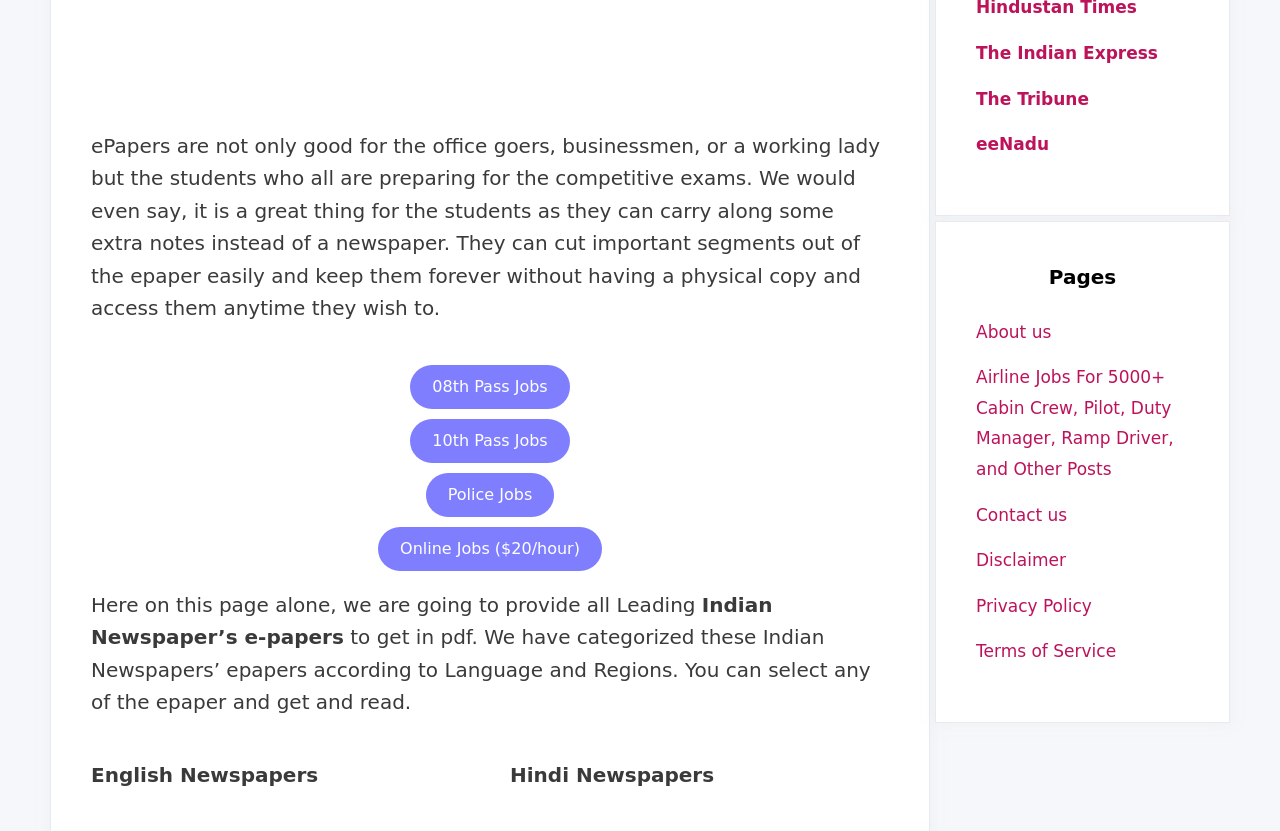What type of jobs are listed on this page?
Please provide a single word or phrase based on the screenshot.

08th Pass, 10th Pass, Police, Online